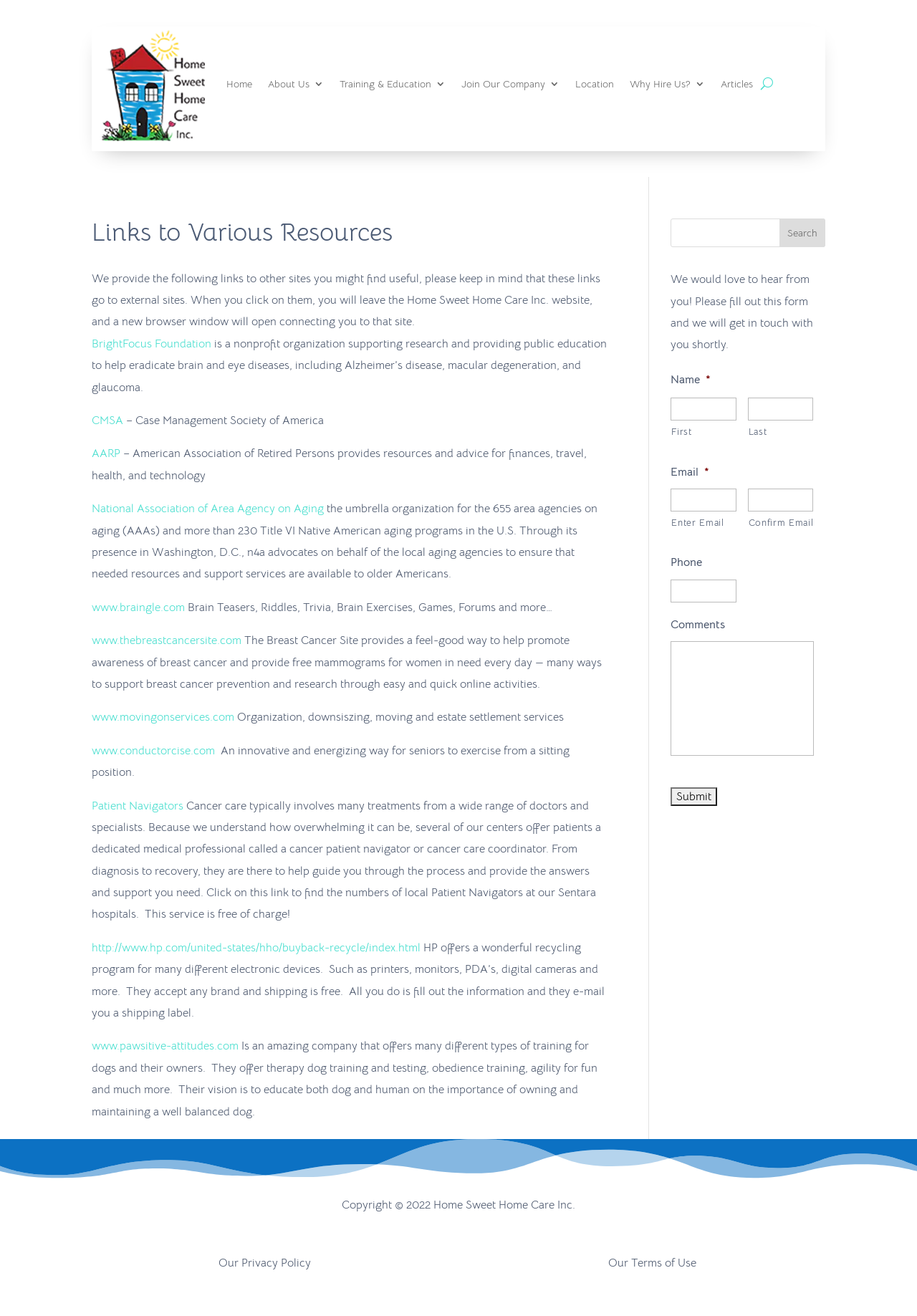Using the details from the image, please elaborate on the following question: What is the name of the organization that created this webpage?

The webpage's title and copyright information indicate that the organization that created this webpage is Home Sweet Home Care Inc.